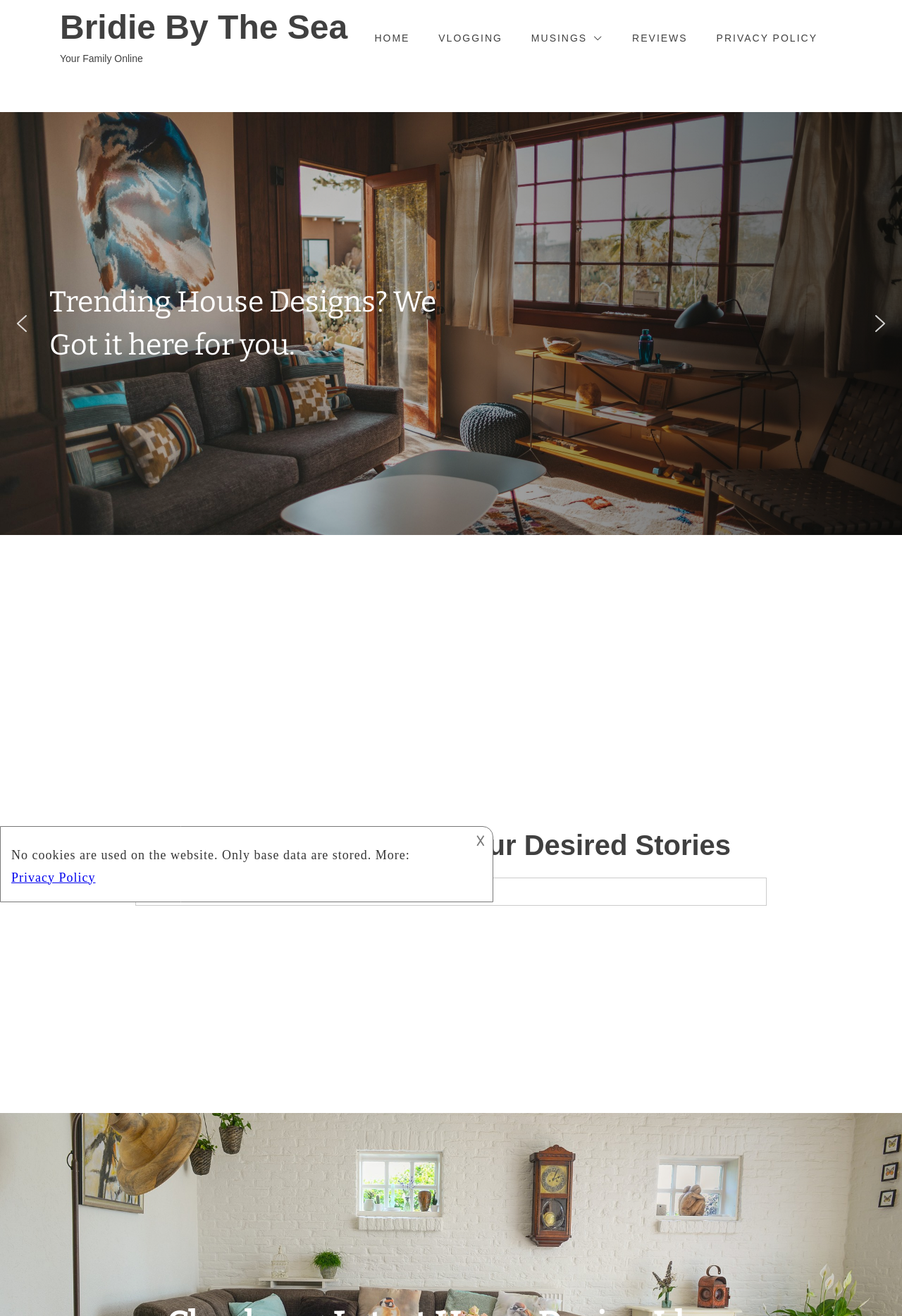Refer to the image and provide an in-depth answer to the question:
What is the direction of the arrow buttons?

I saw two button elements with images, one with a 'previous arrow' and another with a 'next arrow', indicating that they are used for navigation.